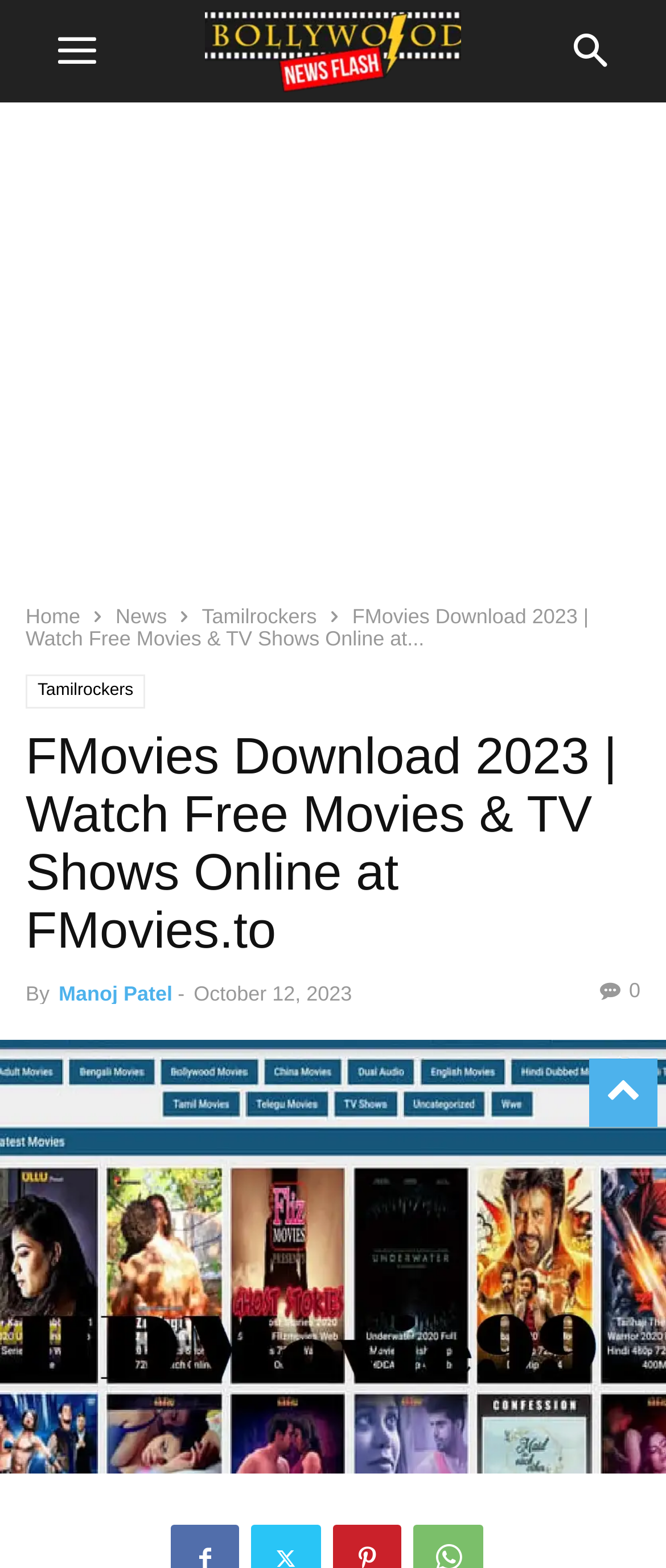Generate an in-depth caption that captures all aspects of the webpage.

The webpage is about FMovies, a platform for downloading and streaming movies and TV shows online for free. At the top-right corner, there is a "to-top" link and a "mobile-toggle" button. Below the button, there is an image with the text "Bollywood News Flash". 

On the top navigation bar, there are buttons for "search" and "mobile-toggle", as well as links to "Home", "News", and "Tamilrockers". The title of the webpage, "FMovies Download 2023 | Watch Free Movies & TV Shows Online at FMovies.to", is displayed prominently. 

Below the title, there is a section with a header that contains the same title as the webpage. This section also includes the author's name, "Manoj Patel", and the date "October 12, 2023". There is also a link with a share icon and a count of zero shares.

On the left side of the page, there is a large advertisement region. At the bottom of the page, there is a footer section with a link to "fmovies" and an image of the FMovies logo.